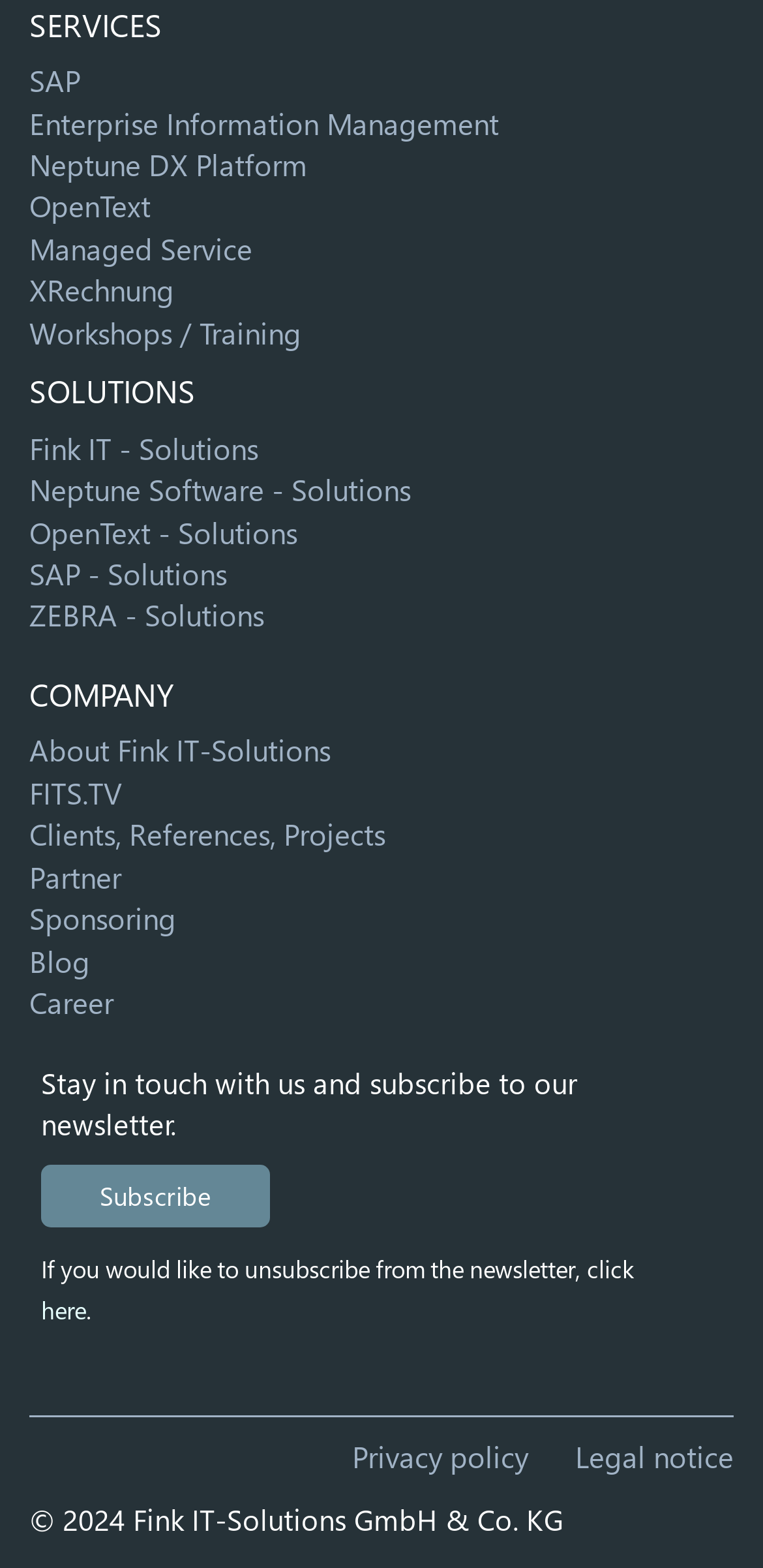Provide the bounding box coordinates for the area that should be clicked to complete the instruction: "Read the privacy policy".

[0.462, 0.917, 0.692, 0.942]